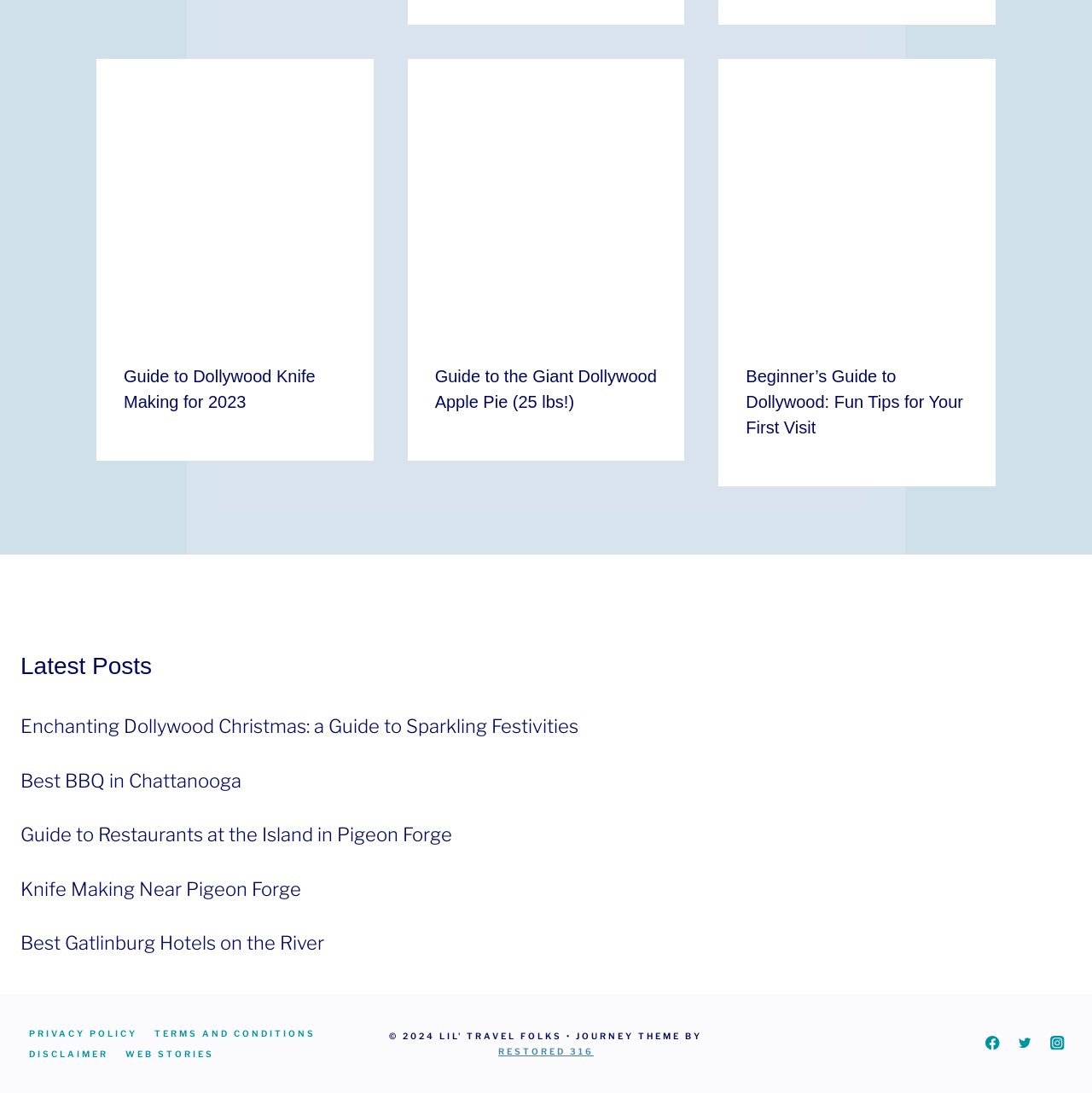Determine the bounding box for the HTML element described here: "Disclaimer". The coordinates should be given as [left, top, right, bottom] with each number being a float between 0 and 1.

[0.019, 0.955, 0.107, 0.973]